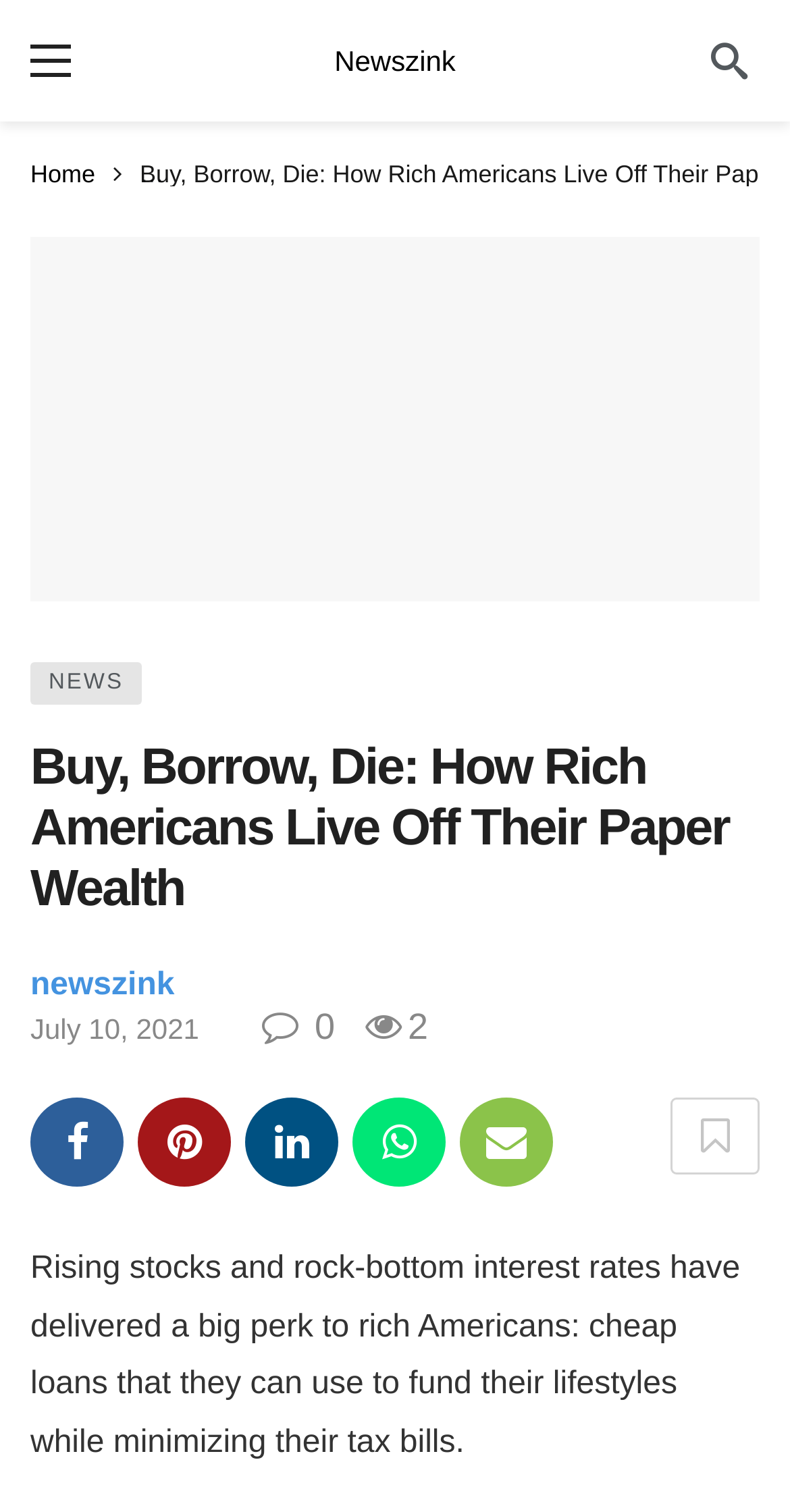Locate the bounding box coordinates of the area where you should click to accomplish the instruction: "share on social media".

[0.332, 0.666, 0.424, 0.693]